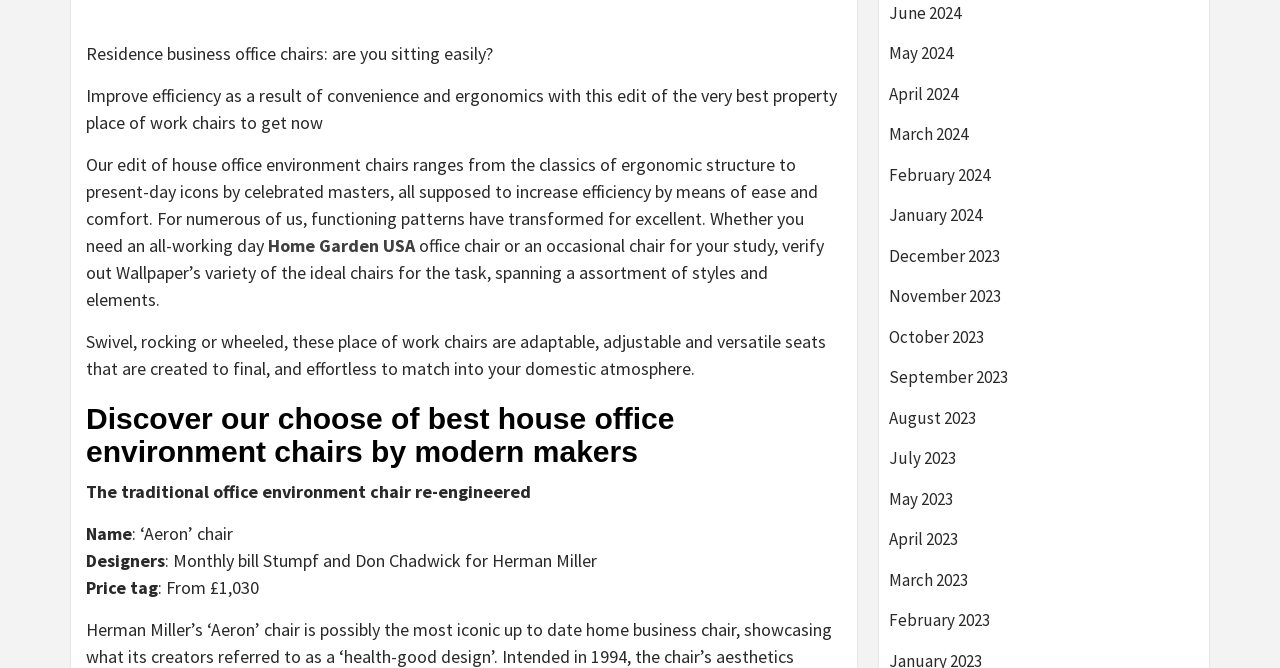Predict the bounding box of the UI element based on this description: "November 2023".

[0.695, 0.425, 0.937, 0.486]